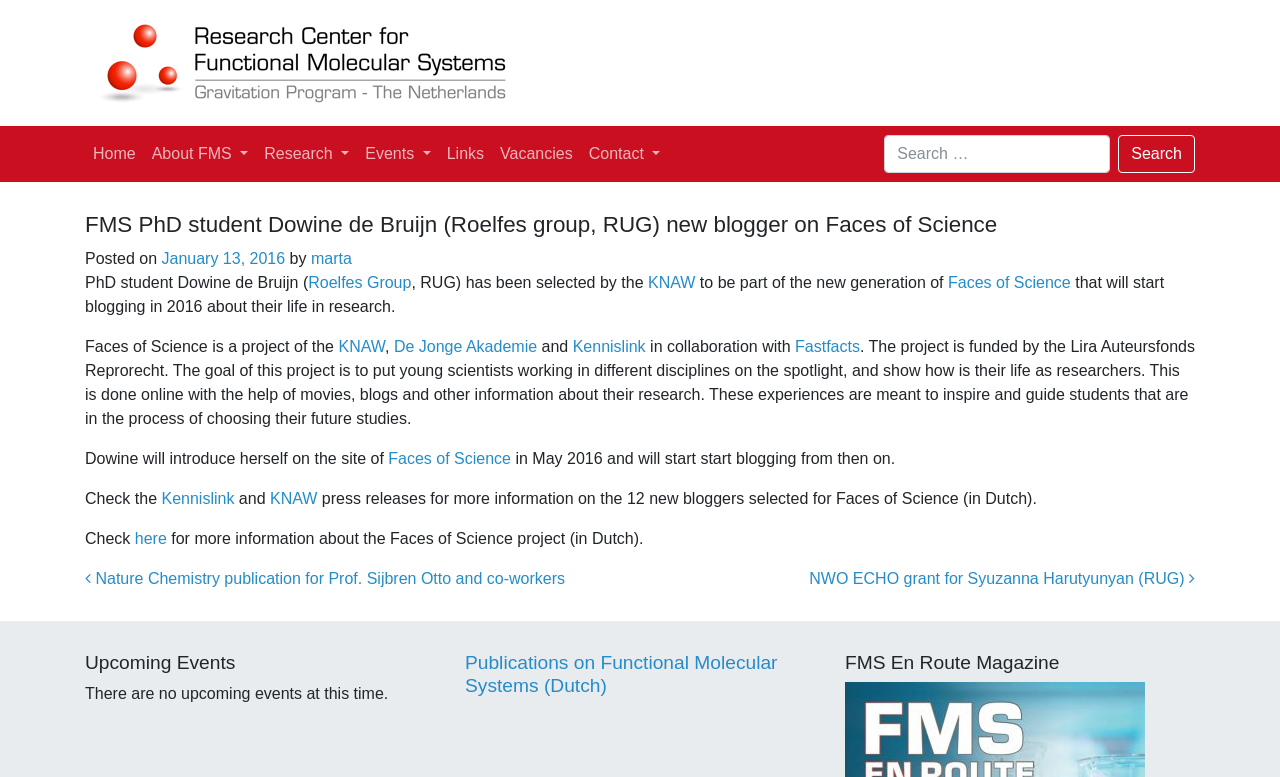What is the name of the project that Dowine de Bruijn is part of?
Answer the question in a detailed and comprehensive manner.

I found the answer by reading the main article on the webpage, which mentions that Dowine de Bruijn is part of the Faces of Science project.